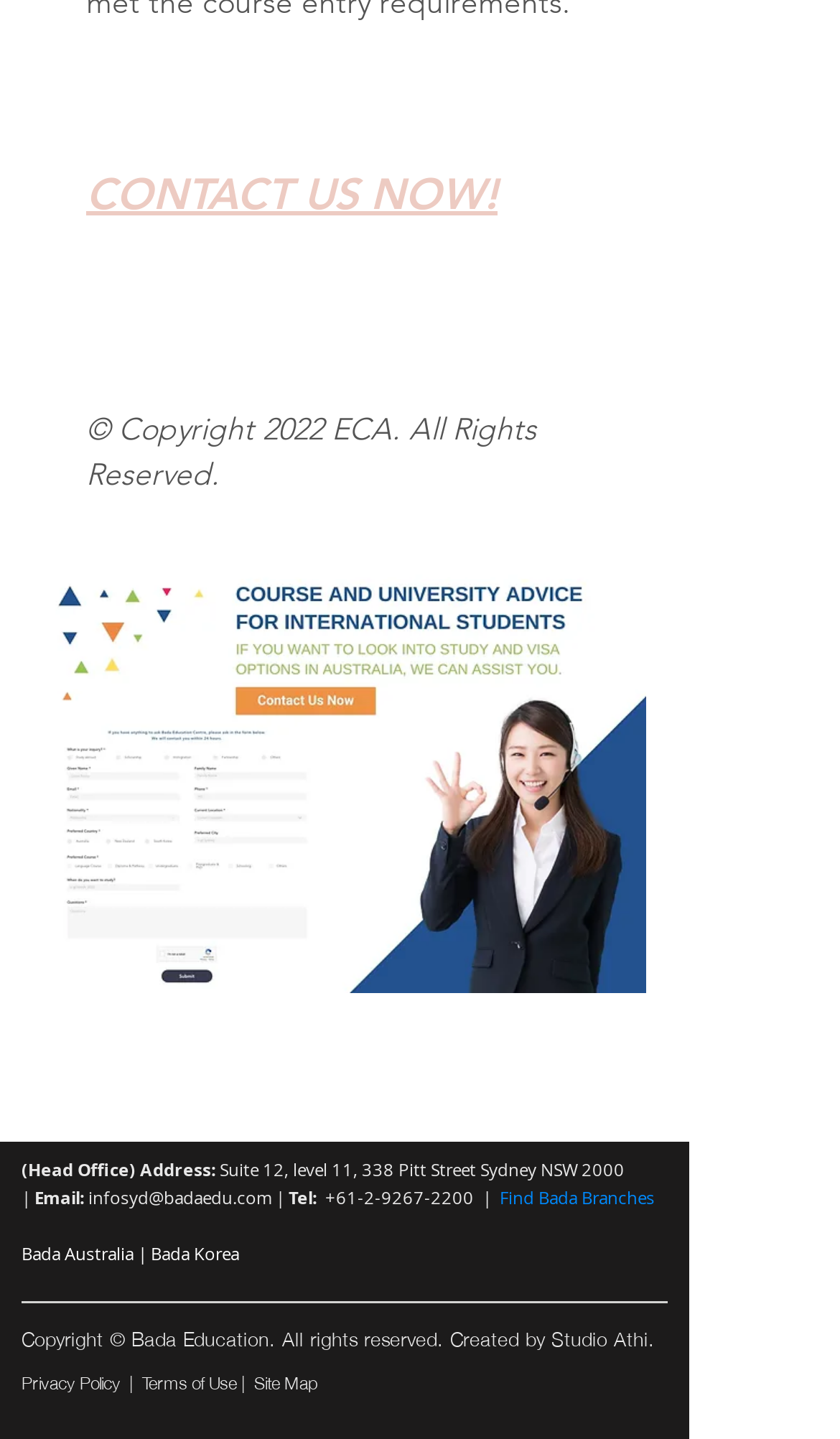Please determine the bounding box coordinates of the clickable area required to carry out the following instruction: "View Bada Q & A". The coordinates must be four float numbers between 0 and 1, represented as [left, top, right, bottom].

[0.051, 0.391, 0.769, 0.69]